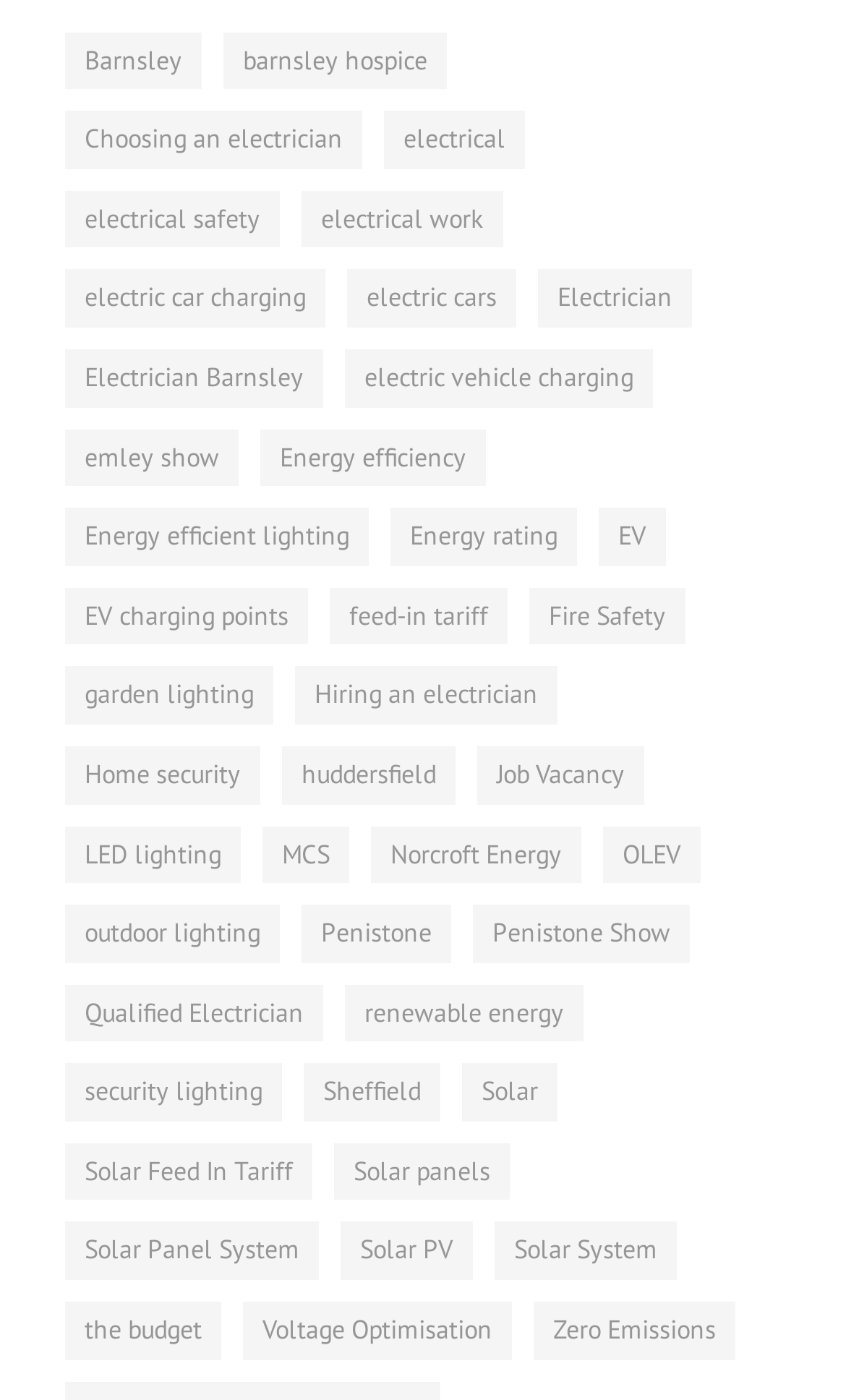How many links have 'electric' in their description?
Please look at the screenshot and answer in one word or a short phrase.

7